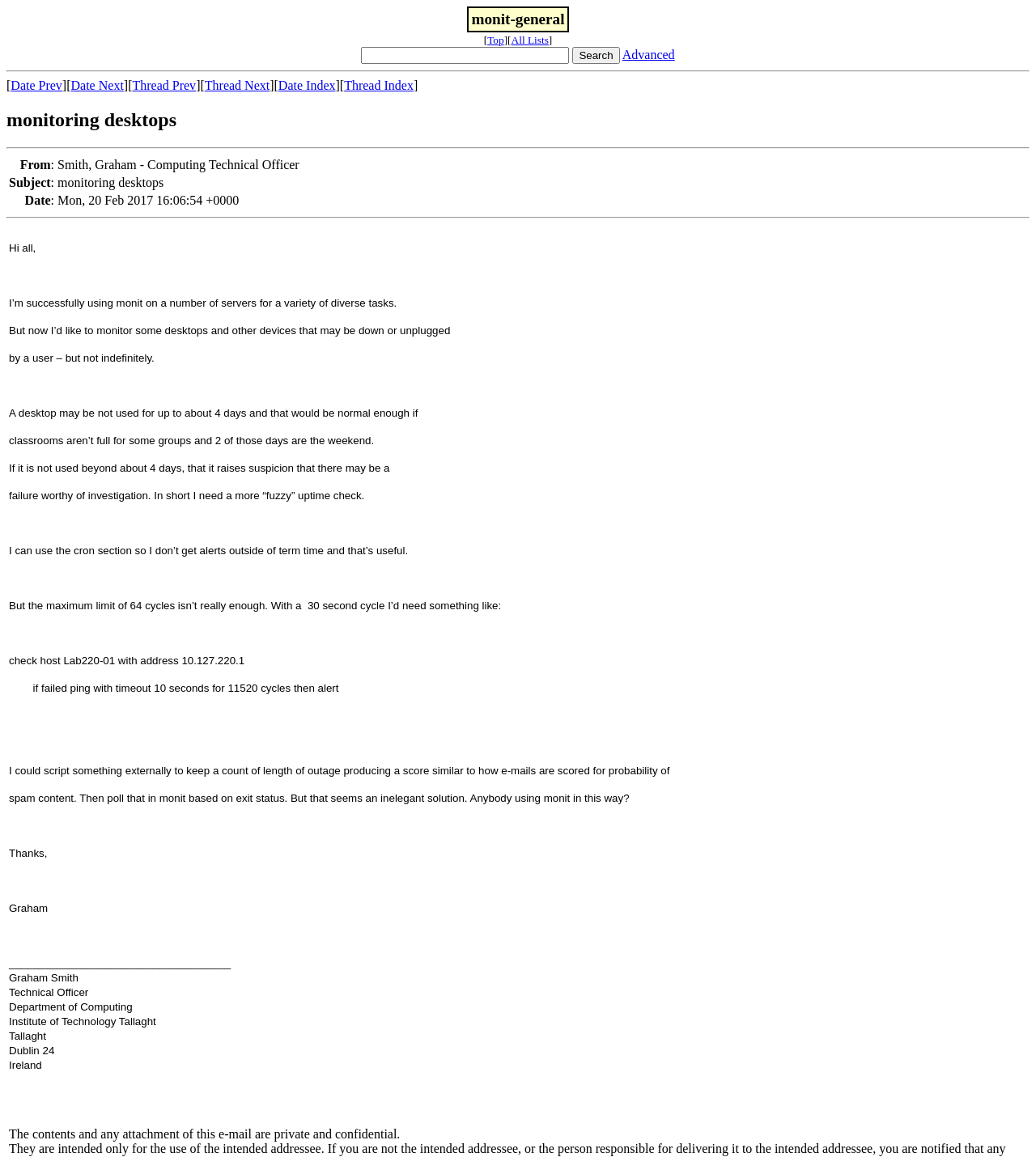Generate a detailed explanation of the webpage's features and information.

The webpage appears to be an email client or a webpage displaying an email. At the top, there is a heading that reads "monitoring desktops". Below the heading, there is a horizontal separator line. 

On the top-right corner, there are several links, including "Top", "All Lists", and "Advanced", along with a search textbox and a "Search" button. 

Below the links, there are navigation links, such as "Date Prev", "Date Next", "Thread Prev", and "Thread Next", which are likely used to navigate through email threads or dates. 

The main content of the webpage is a table that displays the email details, including the sender's name and email address, the subject, and the date. The sender's name is "Smith, Graham - Computing Technical Officer", and the subject is "monitoring desktops". The date is "Mon, 20 Feb 2017 16:06:54 +0000". 

At the bottom of the webpage, there is another horizontal separator line, followed by the footer section. The footer section displays the organization's information, including the department, institute, address, and country. There is also a confidentiality notice that states the email contents and attachments are private and confidential.